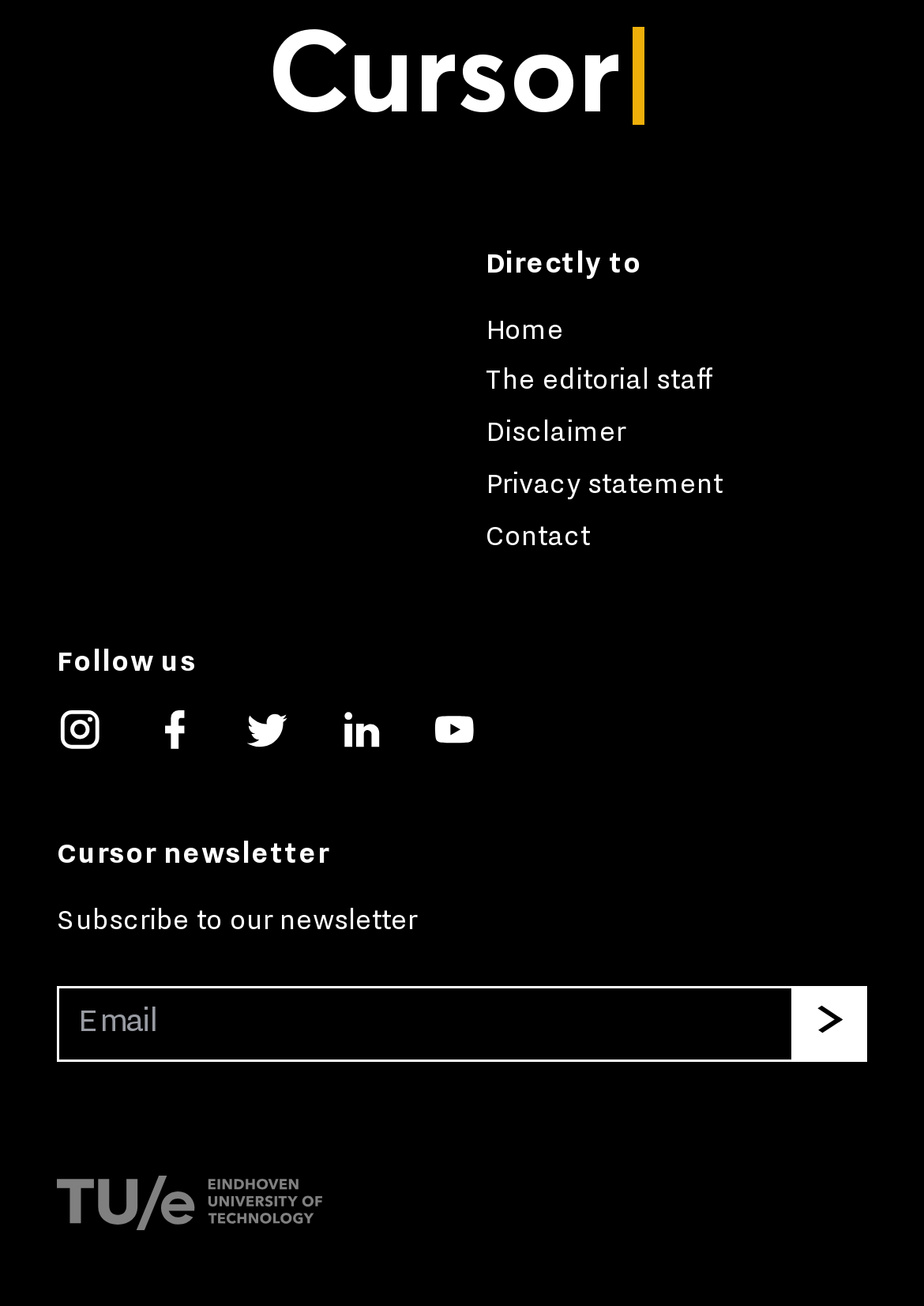Give a one-word or short-phrase answer to the following question: 
What is the purpose of the textbox?

Enter email